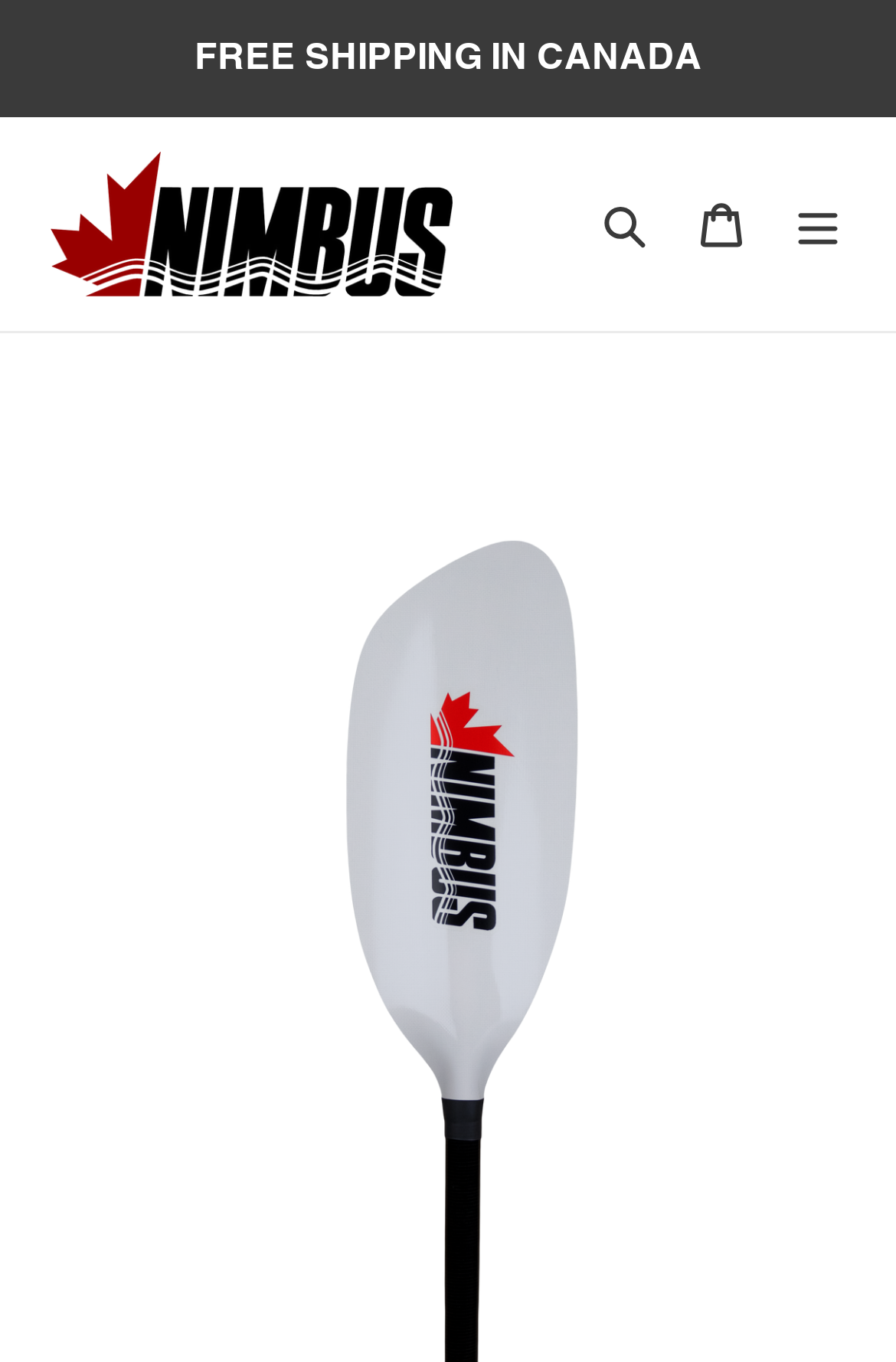Based on the image, give a detailed response to the question: What is the name of the product on the webpage?

I found the name of the product by looking at the top of the webpage, where I saw the text 'White Walker Elite – Nimbus Paddles' as the title of the webpage.